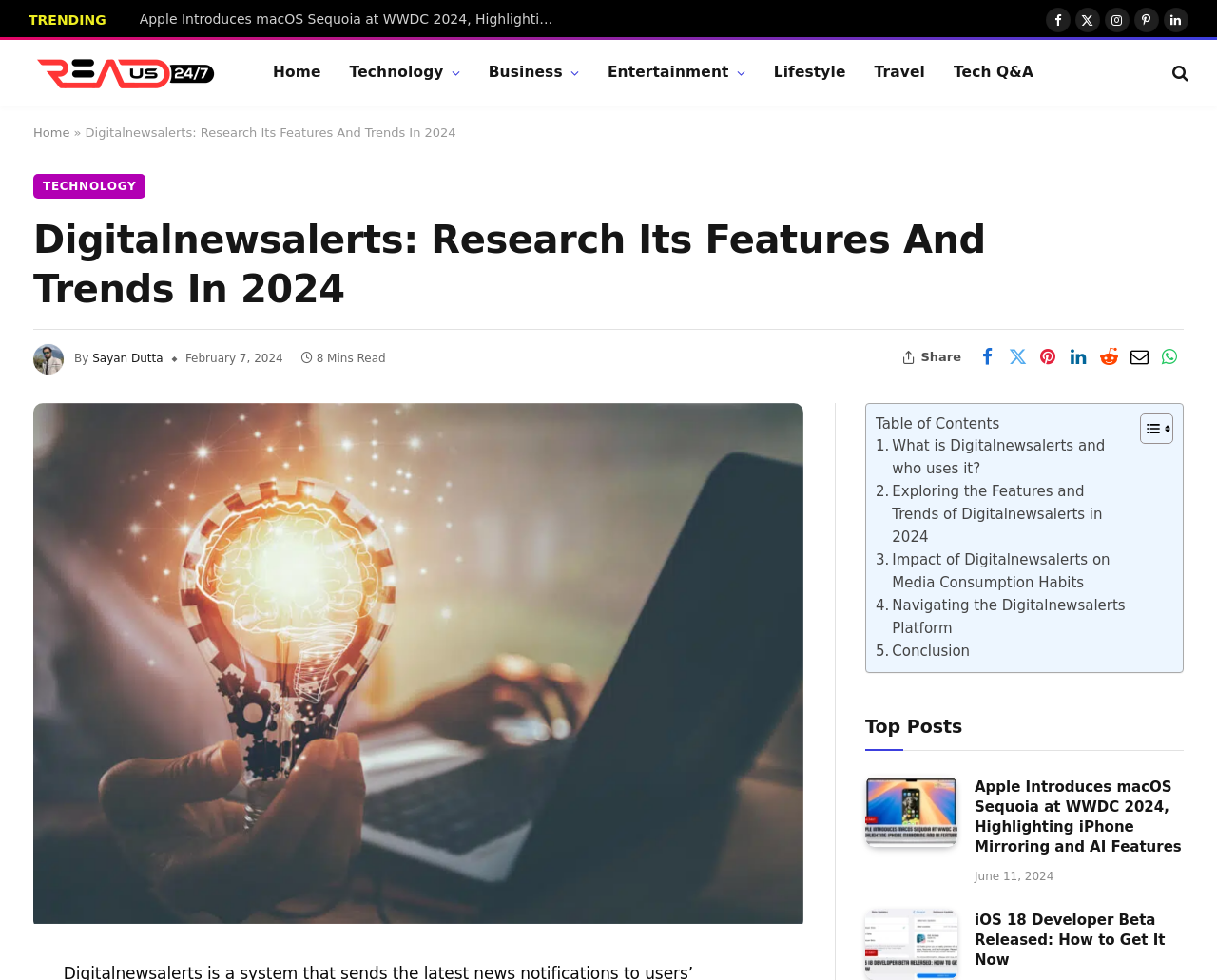Locate the bounding box coordinates of the element that should be clicked to fulfill the instruction: "Share the article on Facebook".

[0.799, 0.349, 0.823, 0.38]